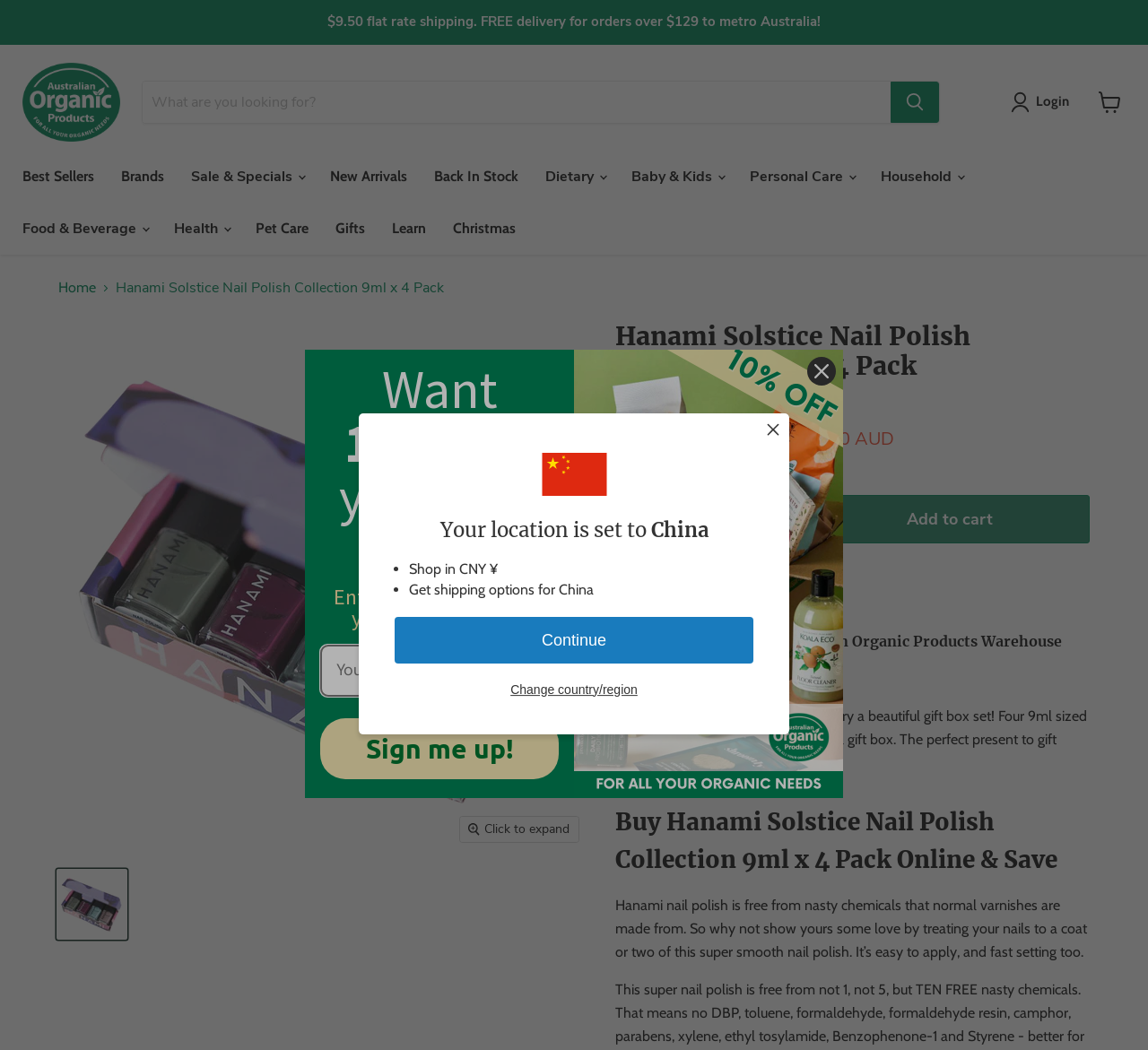Respond to the following question with a brief word or phrase:
What is the location set to for shipping options?

China